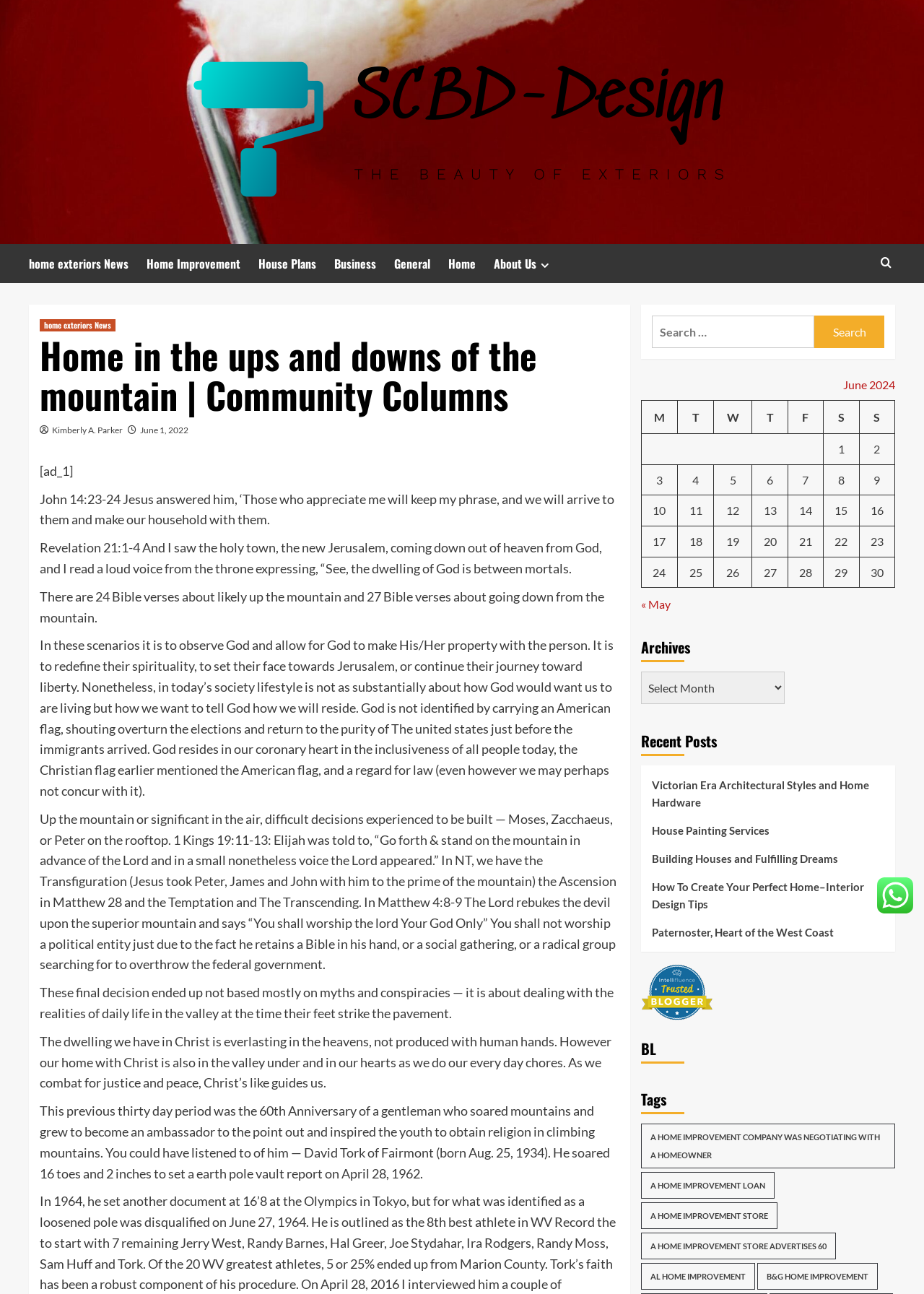What is the name of the author of the article?
Please answer the question as detailed as possible.

The author's name can be found in the article's metadata, specifically in the link element with the text 'Kimberly A. Parker'.